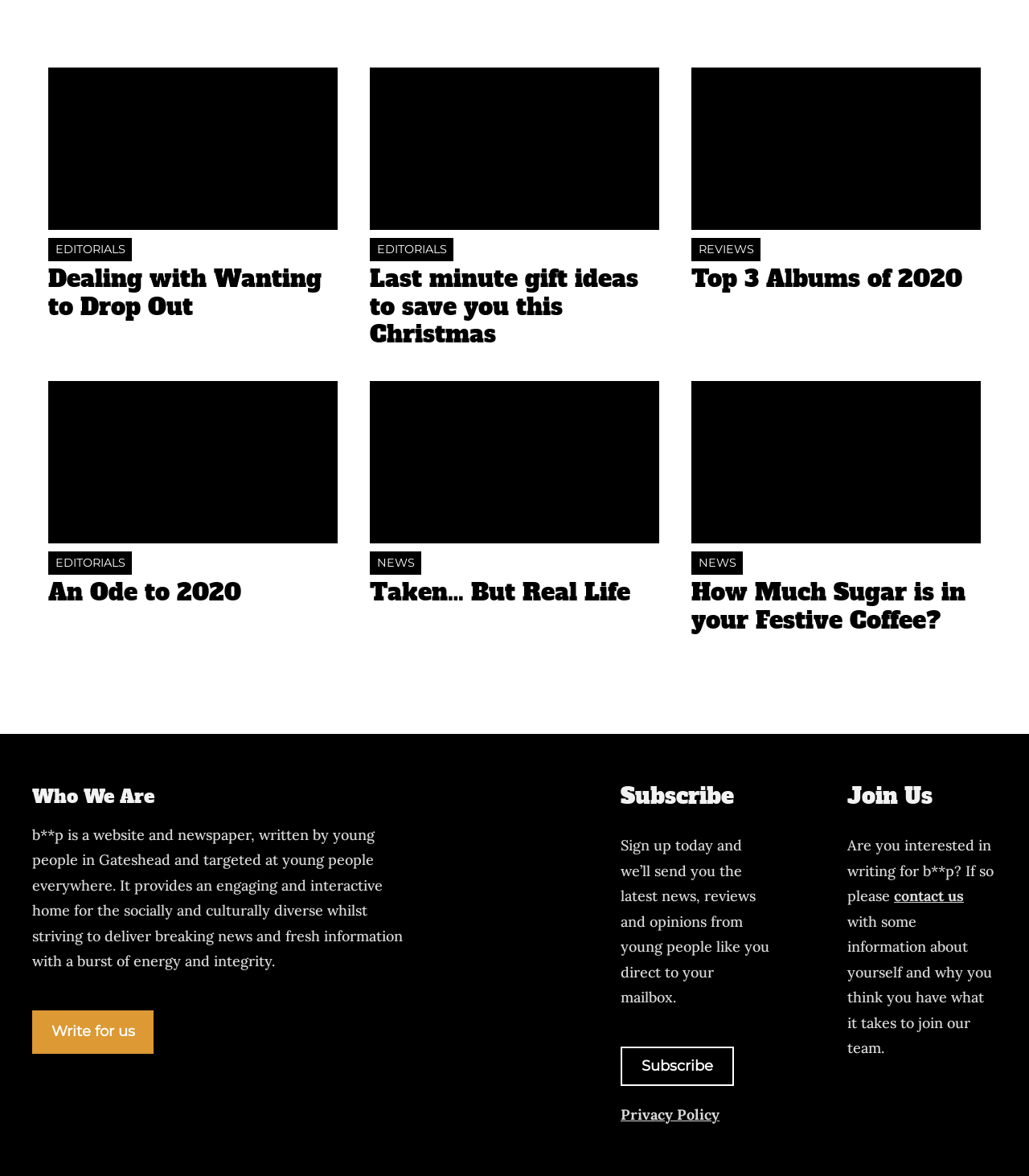Bounding box coordinates are specified in the format (top-left x, top-left y, bottom-right x, bottom-right y). All values are floating point numbers bounded between 0 and 1. Please provide the bounding box coordinate of the region this sentence describes: Top 3 Albums of 2020

[0.672, 0.226, 0.953, 0.249]